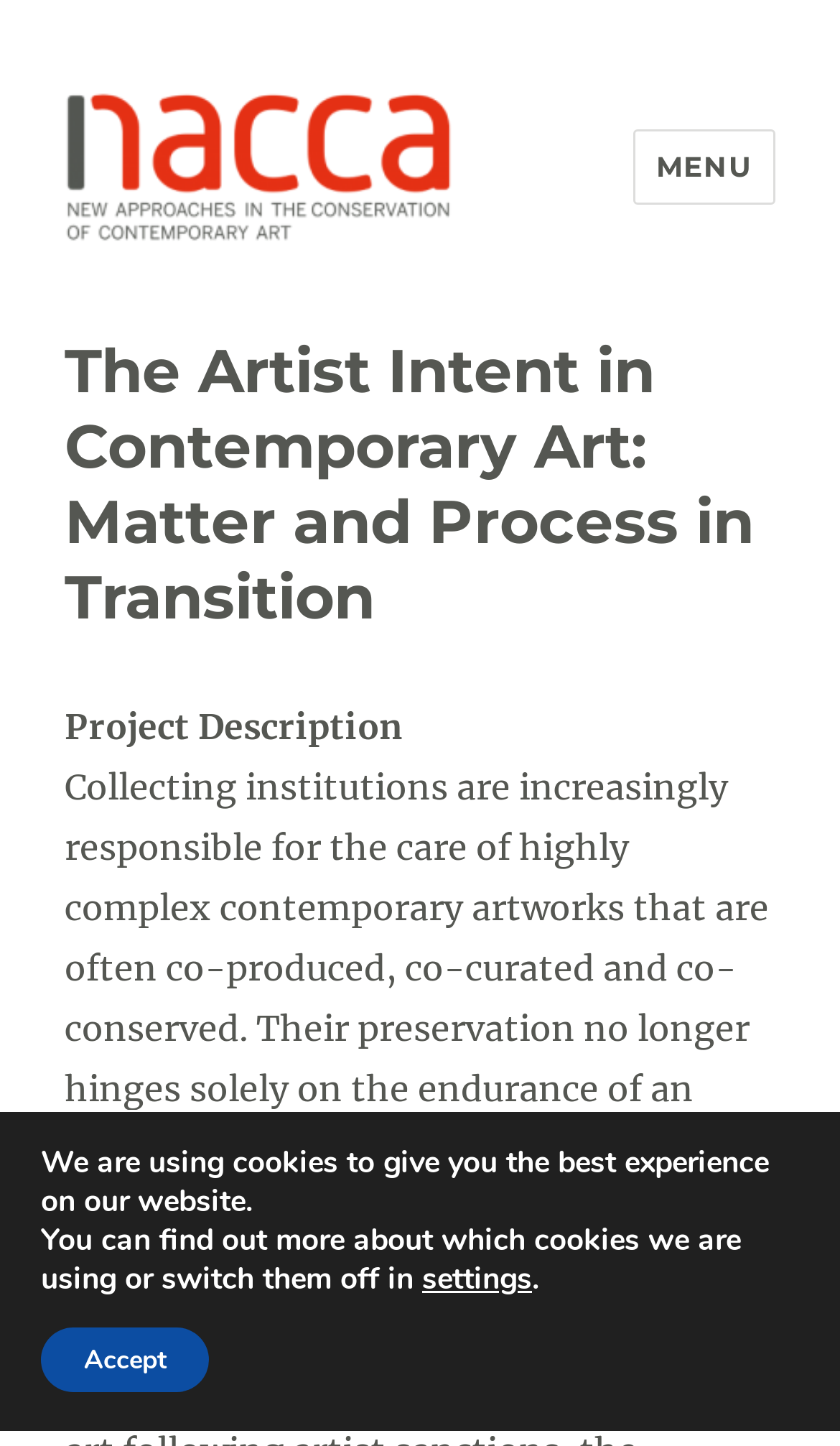What is the purpose of the GDPR Cookie Banner?
Refer to the image and give a detailed answer to the question.

The GDPR Cookie Banner is a complementary element located at the bottom of the webpage, with a bounding box of [0.0, 0.768, 1.0, 0.99]. It informs users about the website's cookie usage and provides options to switch them off or learn more about it.